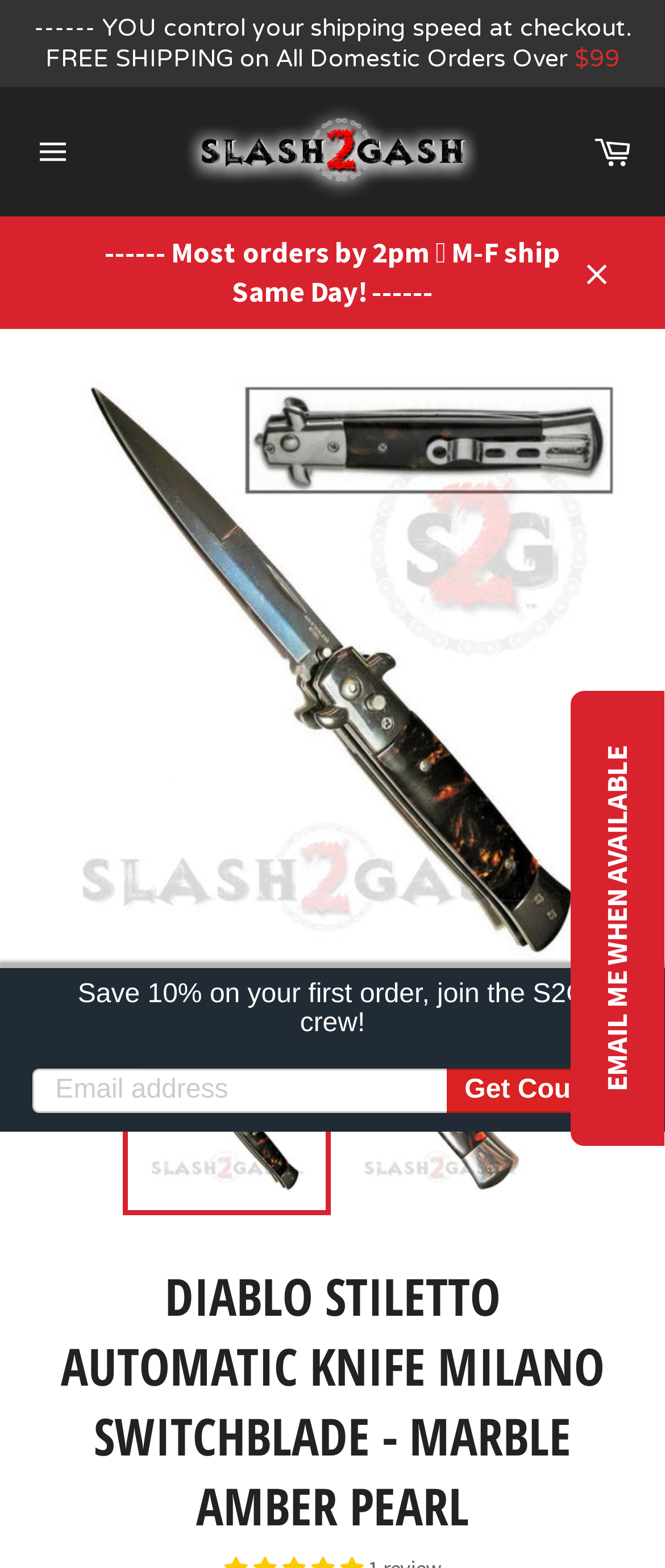How do I get a 10% discount on my first order?
Provide a comprehensive and detailed answer to the question.

To get a 10% discount on the first order, one can join the S2G crew. This information can be obtained by looking at the StaticText element with ID 124, which contains the text 'Save 10% on your first order, join the S2G crew!'. This suggests that joining the S2G crew is the way to receive the discount.